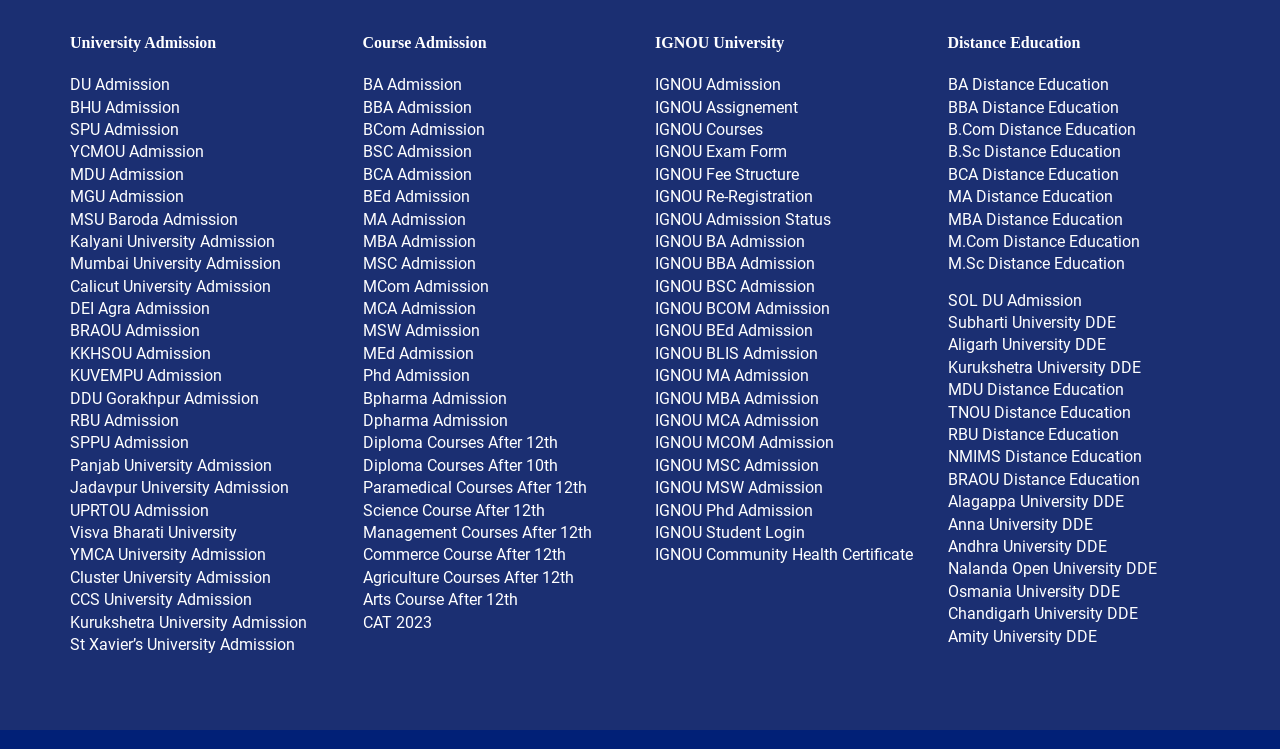Please answer the following question using a single word or phrase: 
What is the third category of education available?

Distance Education